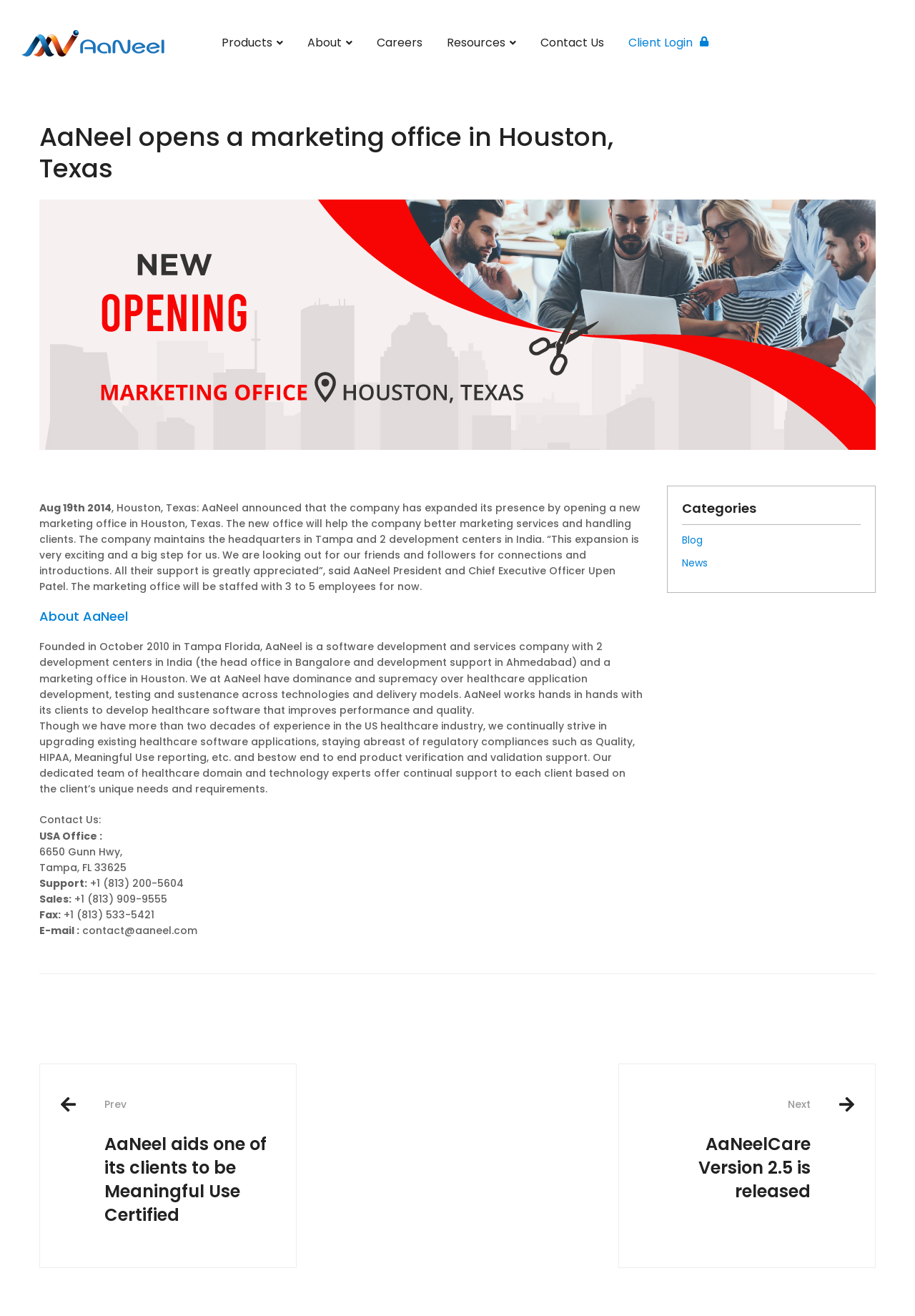Find the bounding box coordinates for the UI element whose description is: "Careers". The coordinates should be four float numbers between 0 and 1, in the format [left, top, right, bottom].

[0.4, 0.0, 0.473, 0.066]